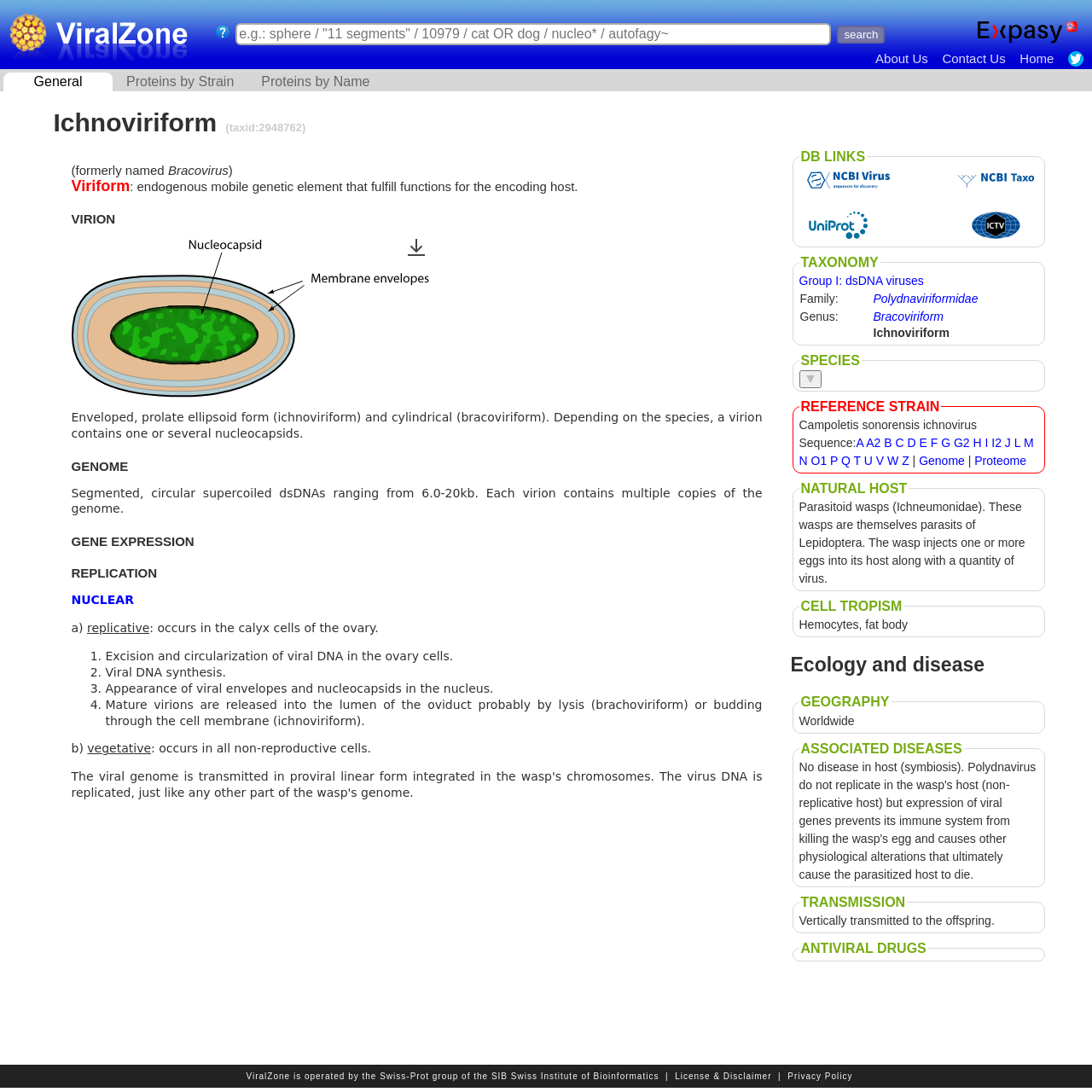Locate the bounding box coordinates of the element that needs to be clicked to carry out the instruction: "Open the PHOTO GALLERY". The coordinates should be given as four float numbers ranging from 0 to 1, i.e., [left, top, right, bottom].

None